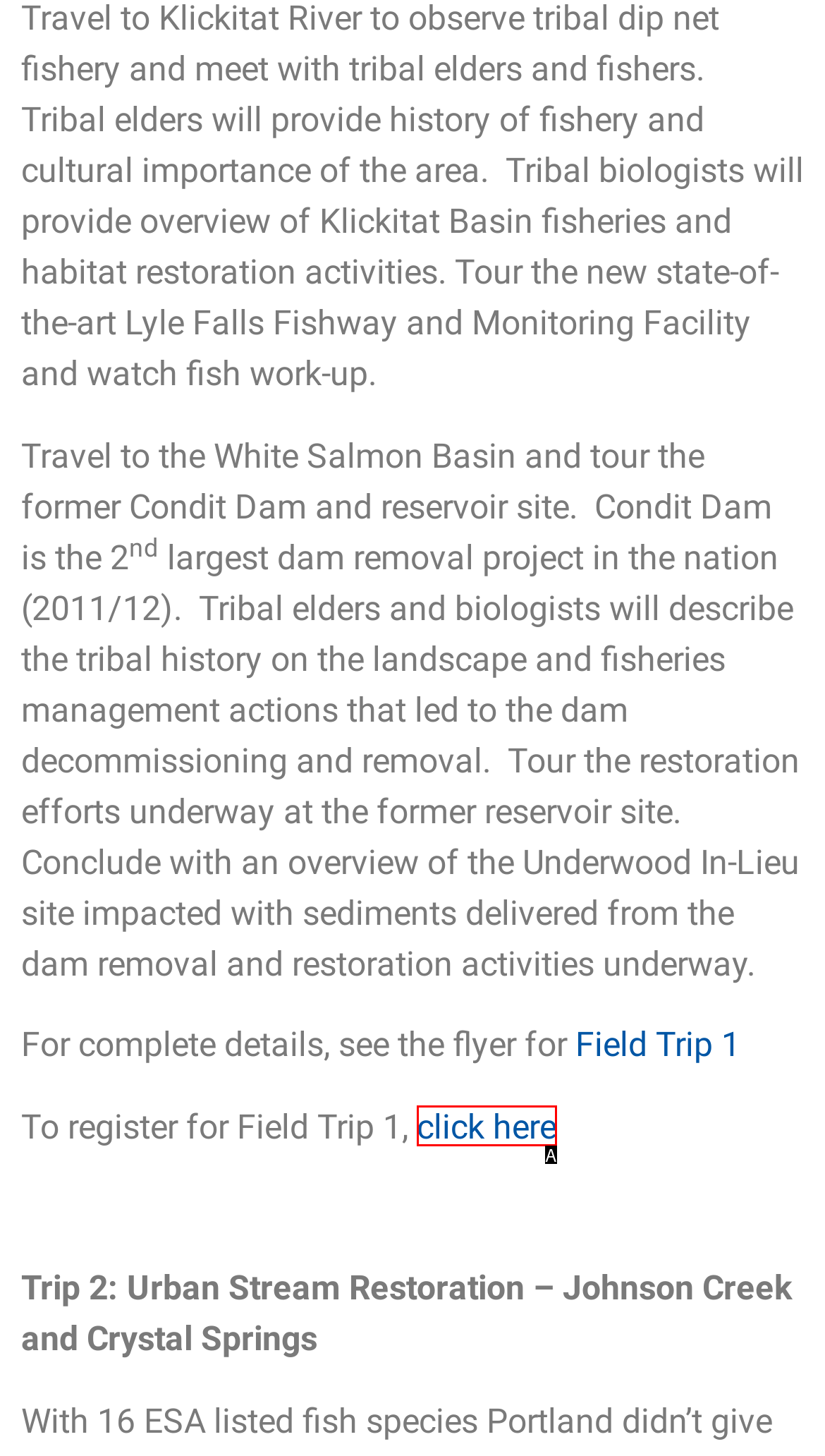Choose the HTML element that best fits the description: click here. Answer with the option's letter directly.

A